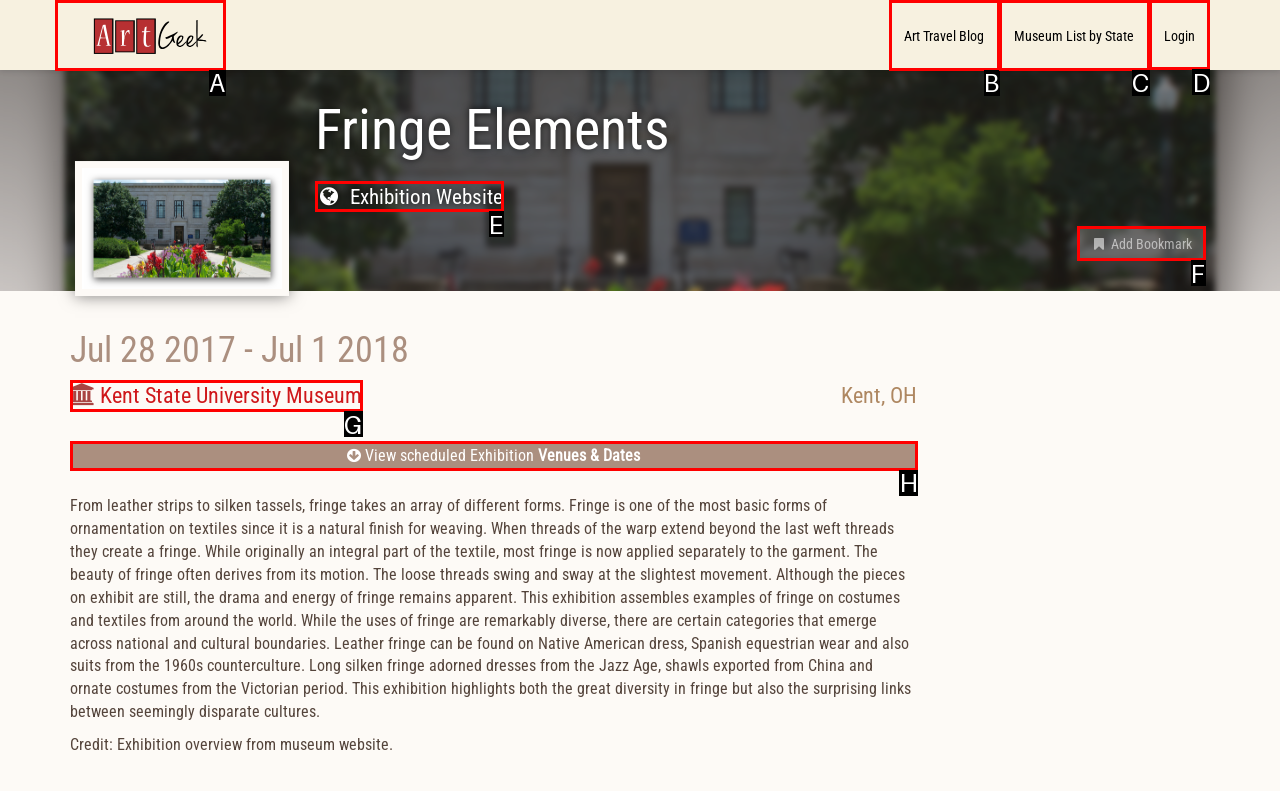Select the HTML element that should be clicked to accomplish the task: Enter your email Reply with the corresponding letter of the option.

None